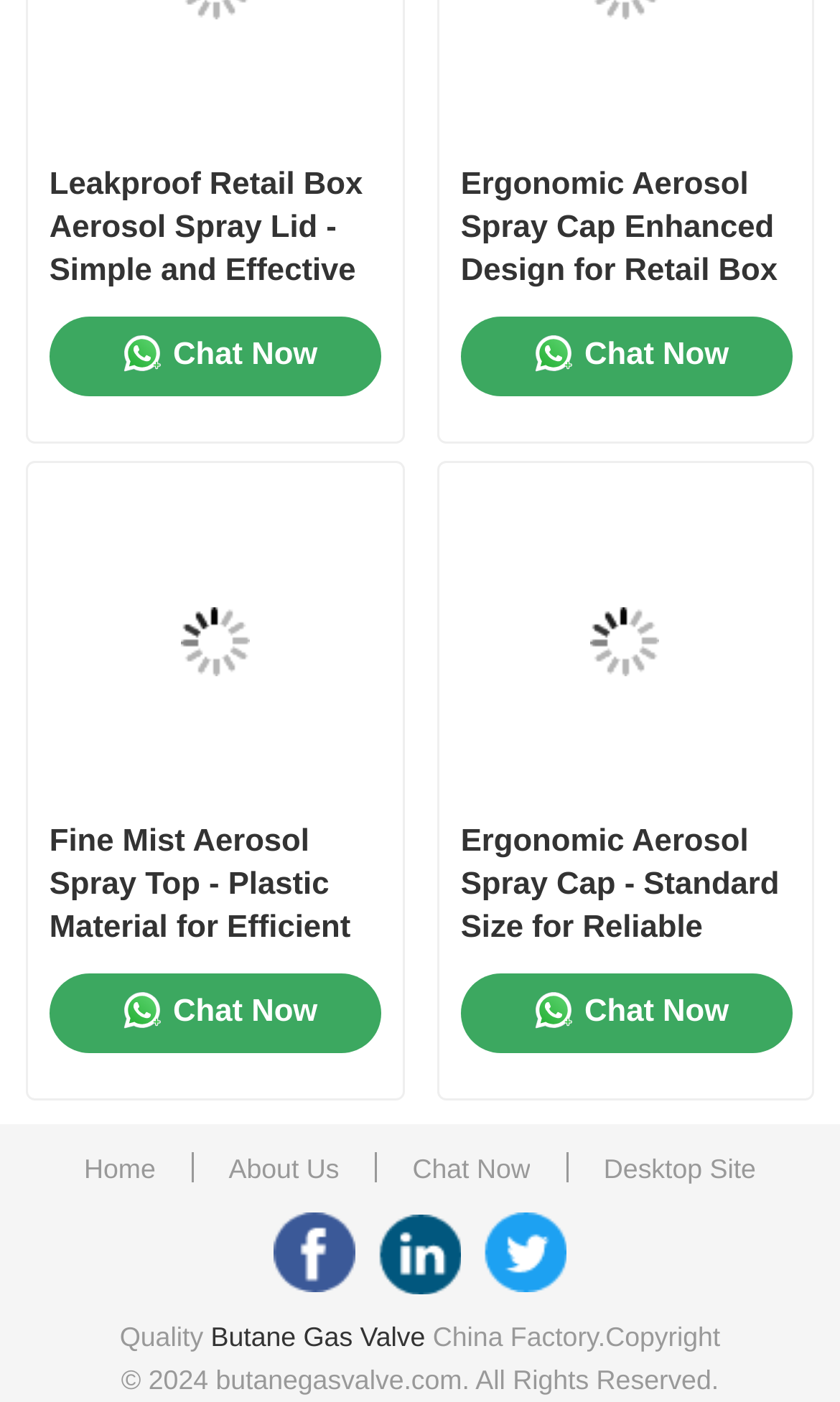What is the product category of the link 'Butane Gas Valve'?
Please answer the question with as much detail as possible using the screenshot.

I found the answer by looking at the links in the navigation menu at the top of the webpage, where I saw a link to 'Butane Gas Valve' which is categorized under 'Products'.